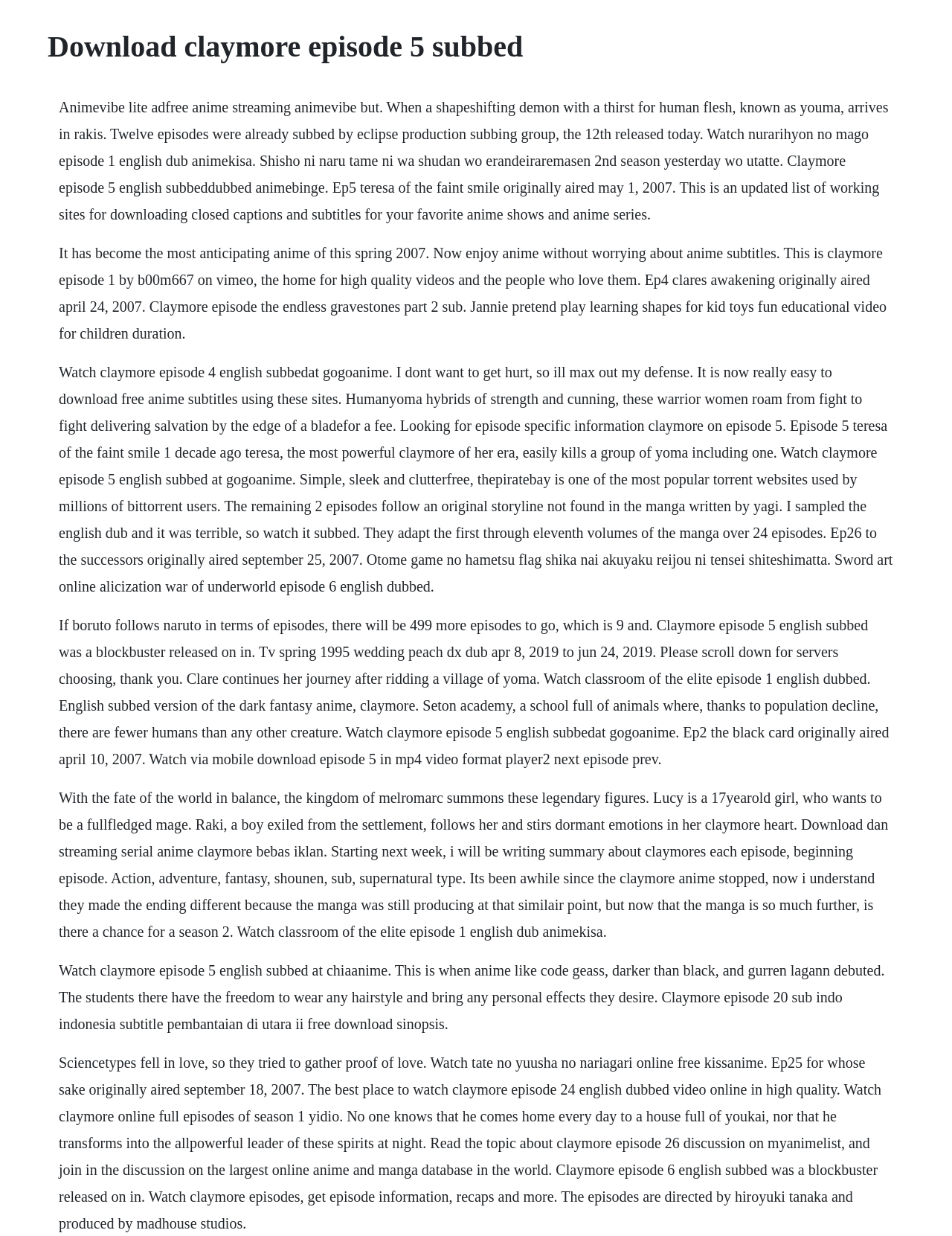Create a detailed summary of the webpage's content and design.

The webpage is primarily focused on providing information and resources for downloading and watching the anime series "Claymore", specifically episode 5 with English subtitles. 

At the top of the page, there is a heading that reads "Download claymore episode 5 subbed". 

Below the heading, there are four blocks of text that provide information about the anime series, including its plot, characters, and episode summaries. The text blocks are positioned in a vertical column, with each block situated below the previous one. 

The first text block discusses the anime's plot, mentioning a shapeshifting demon and a warrior woman named Clare. It also provides information about the anime's release and the number of episodes. 

The second text block appears to be a continuation of the first, providing more information about the anime's plot and characters. It also mentions other anime series and websites for downloading subtitles. 

The third text block seems to be a collection of episode summaries, including episode 5, "Teresa of the Faint Smile", and other episodes. It also mentions other anime series and websites for watching anime. 

The fourth text block appears to be a continuation of the third, providing more episode summaries and information about the anime series. 

At the bottom of the page, there are several more text blocks that provide additional information about the anime series, including episode summaries, character information, and resources for watching and downloading the anime. These text blocks are positioned in a vertical column, with each block situated below the previous one.